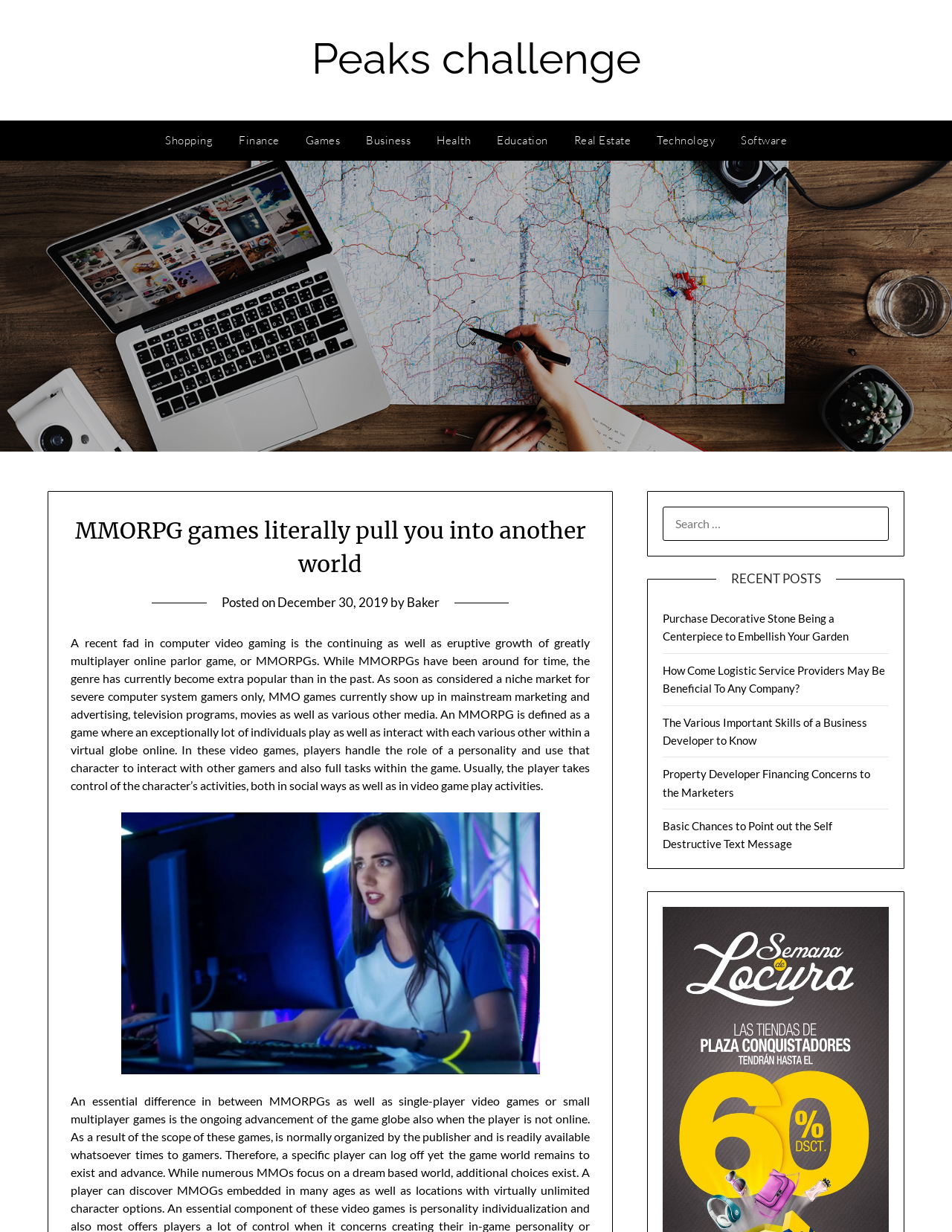Explain the webpage in detail, including its primary components.

The webpage is about MMORPG games, with a focus on the topic "Peaks challenge". At the top, there is a banner with a link to "Peaks challenge" and an image with the same title. Below the banner, there is a navigation menu with links to various categories such as "Shopping", "Finance", "Games", and more.

The main content of the page is divided into two sections. On the left, there is a header with the title "MMORPG games literally pull you into another world" and a subheading with the date "December 30, 2019" and the author's name "Baker". Below the header, there is a long paragraph of text that explains what MMORPGs are and how they have become popular.

On the right side of the page, there is a section with a heading "RECENT POSTS" and a list of links to recent articles on various topics such as gardening, logistics, business development, and more. Above this section, there is a search bar with a label "SEARCH FOR:".

At the bottom of the page, there is an image with the text "Buy Games Online". Overall, the page has a simple layout with a focus on providing information about MMORPG games and related topics.